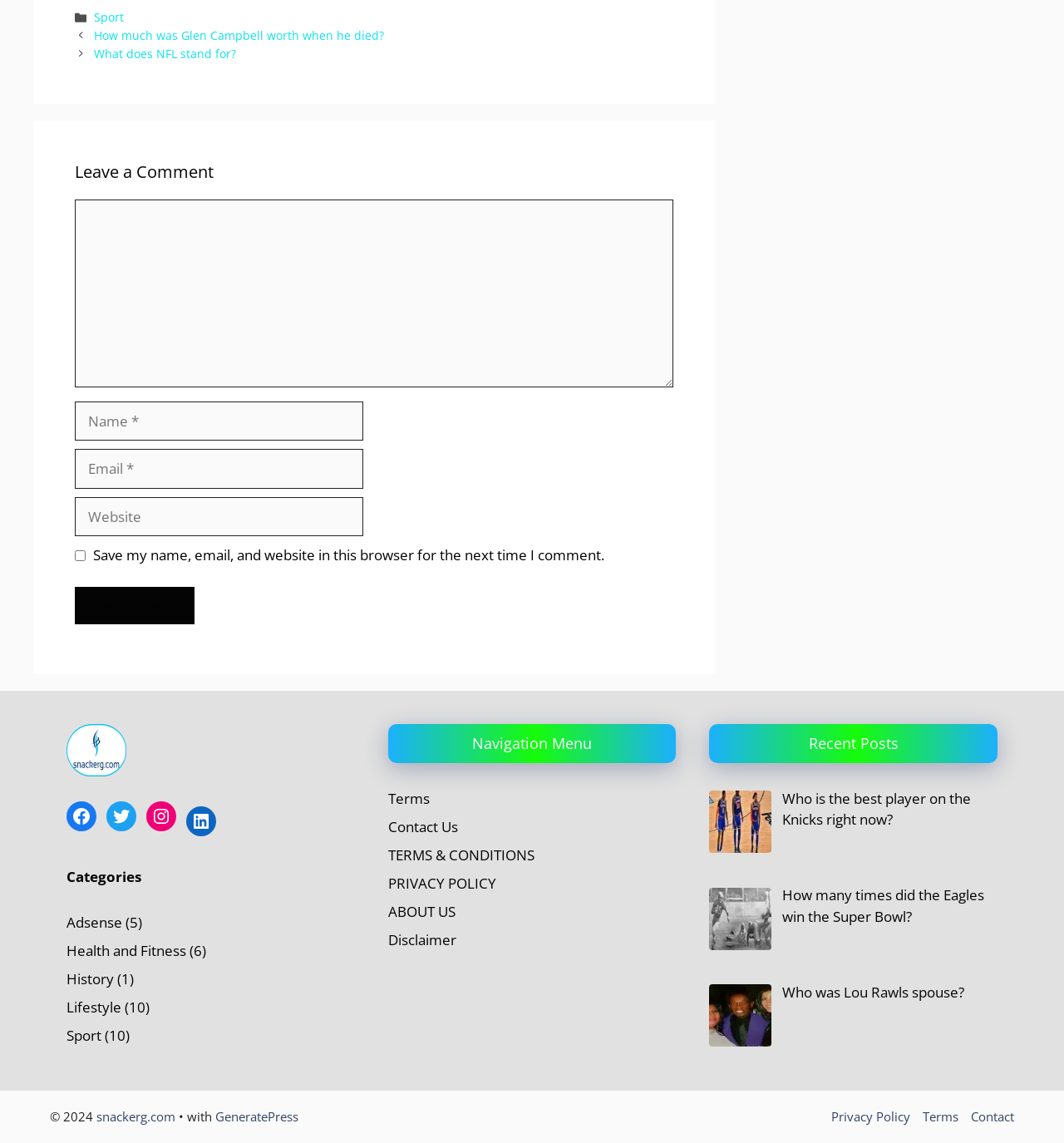What is the function of the 'Save my name, email, and website in this browser for the next time I comment' checkbox?
Look at the image and answer the question using a single word or phrase.

To save user information